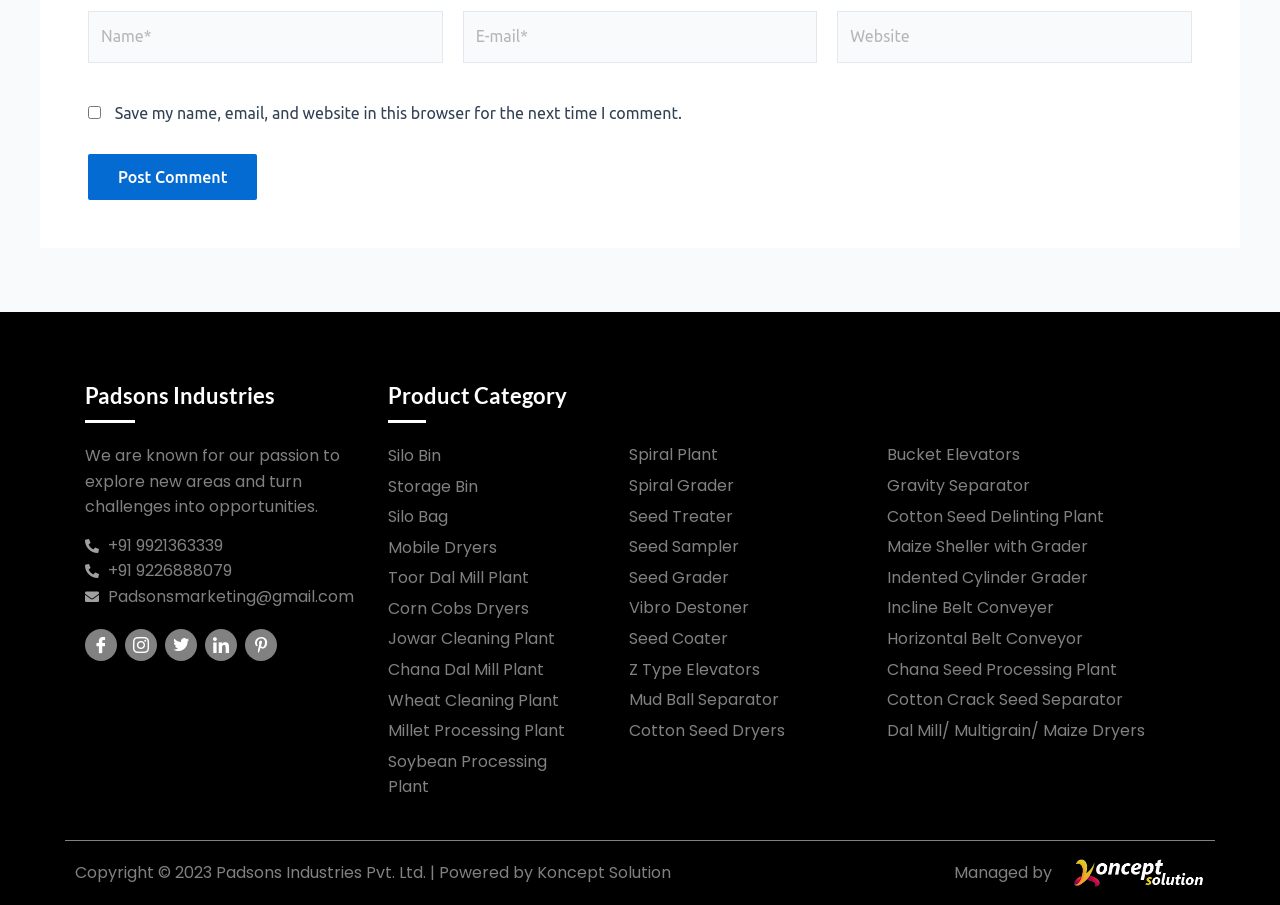What social media platforms does the company have?
Please respond to the question with as much detail as possible.

The webpage has icons for Facebook, Instagram, Twitter, LinkedIn, and Pinterest at the top of the webpage, suggesting that the company has a presence on these social media platforms.